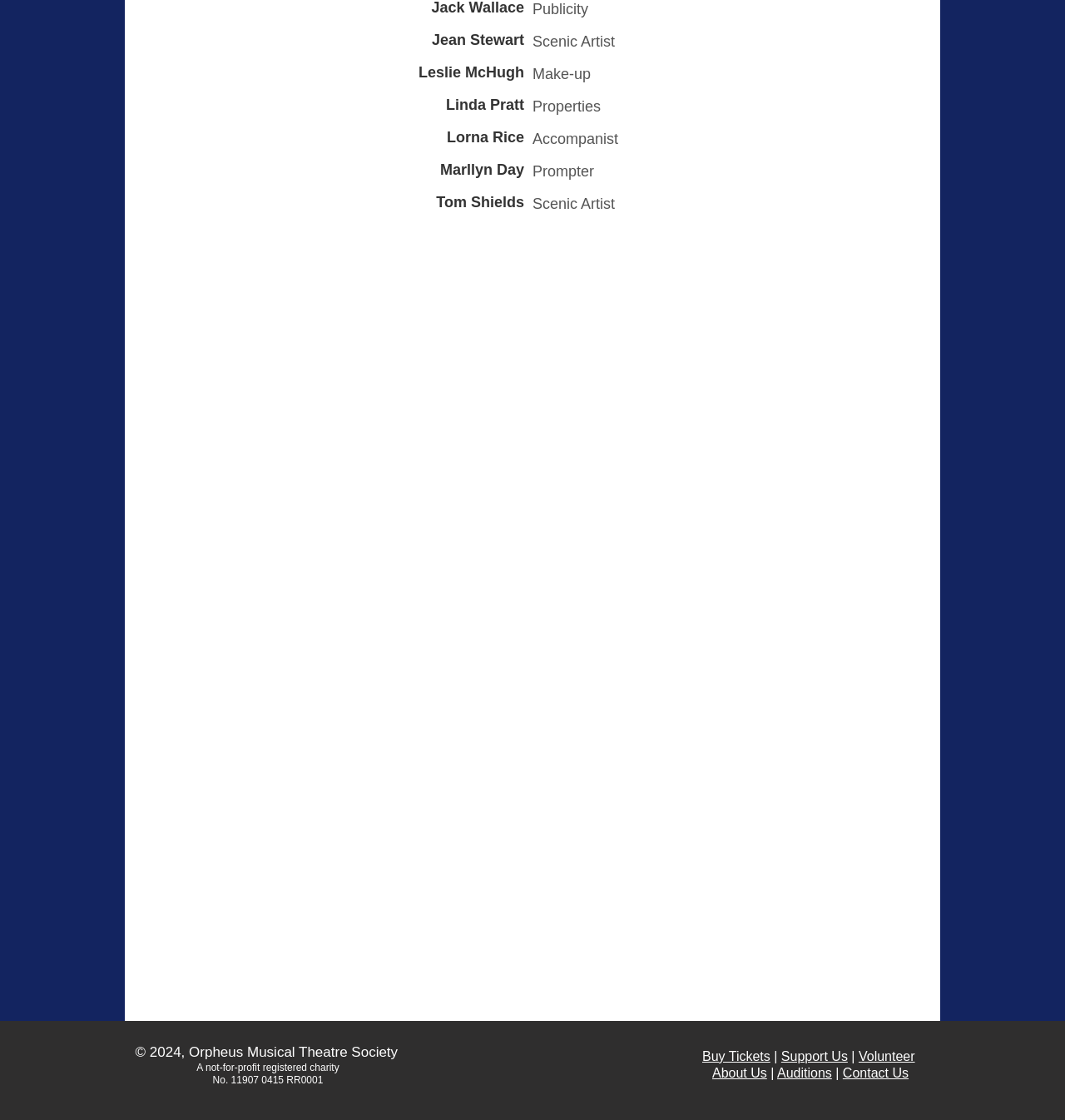What is the purpose of the 'Buy Tickets' link?
From the image, respond using a single word or phrase.

To purchase tickets